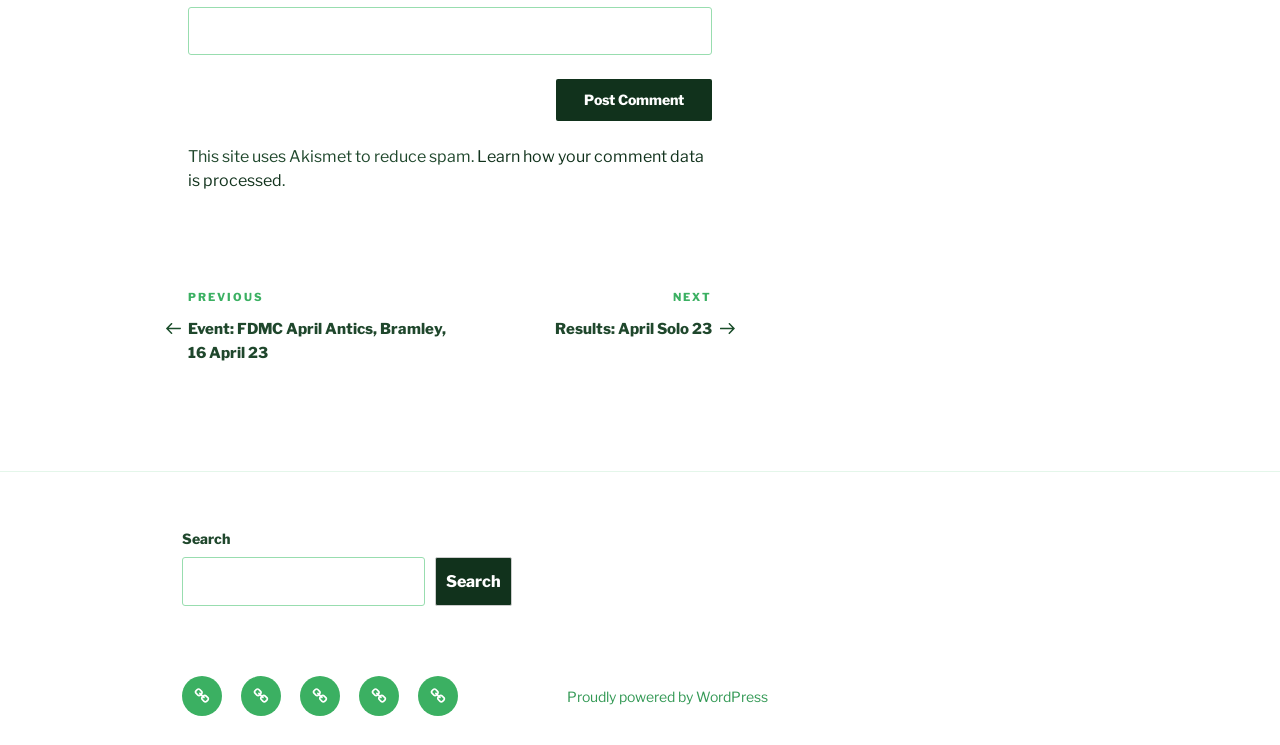Find the bounding box coordinates of the clickable element required to execute the following instruction: "search for something". Provide the coordinates as four float numbers between 0 and 1, i.e., [left, top, right, bottom].

[0.142, 0.748, 0.332, 0.813]